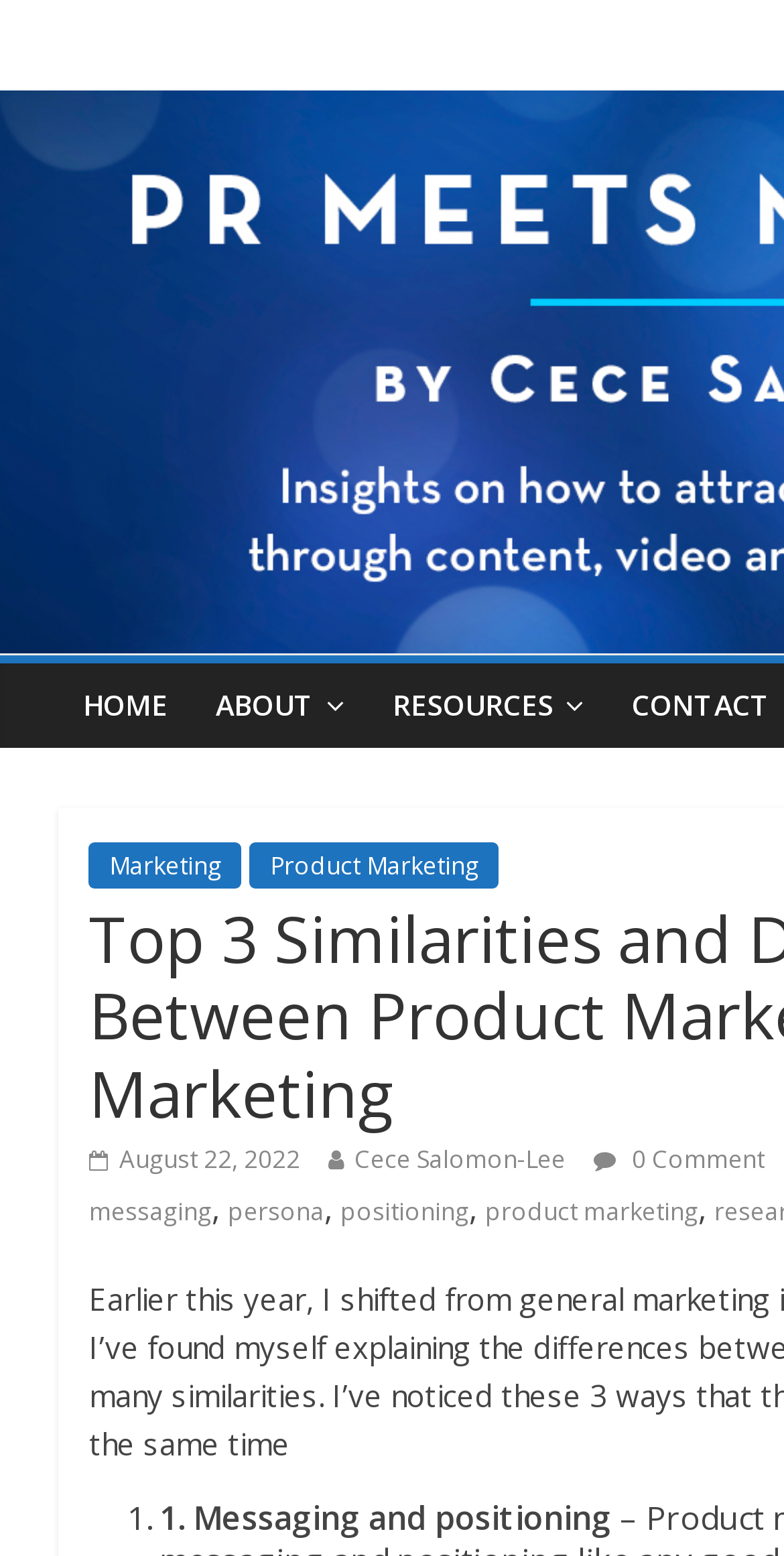What is the date of the article?
Using the image, give a concise answer in the form of a single word or short phrase.

August 22, 2022